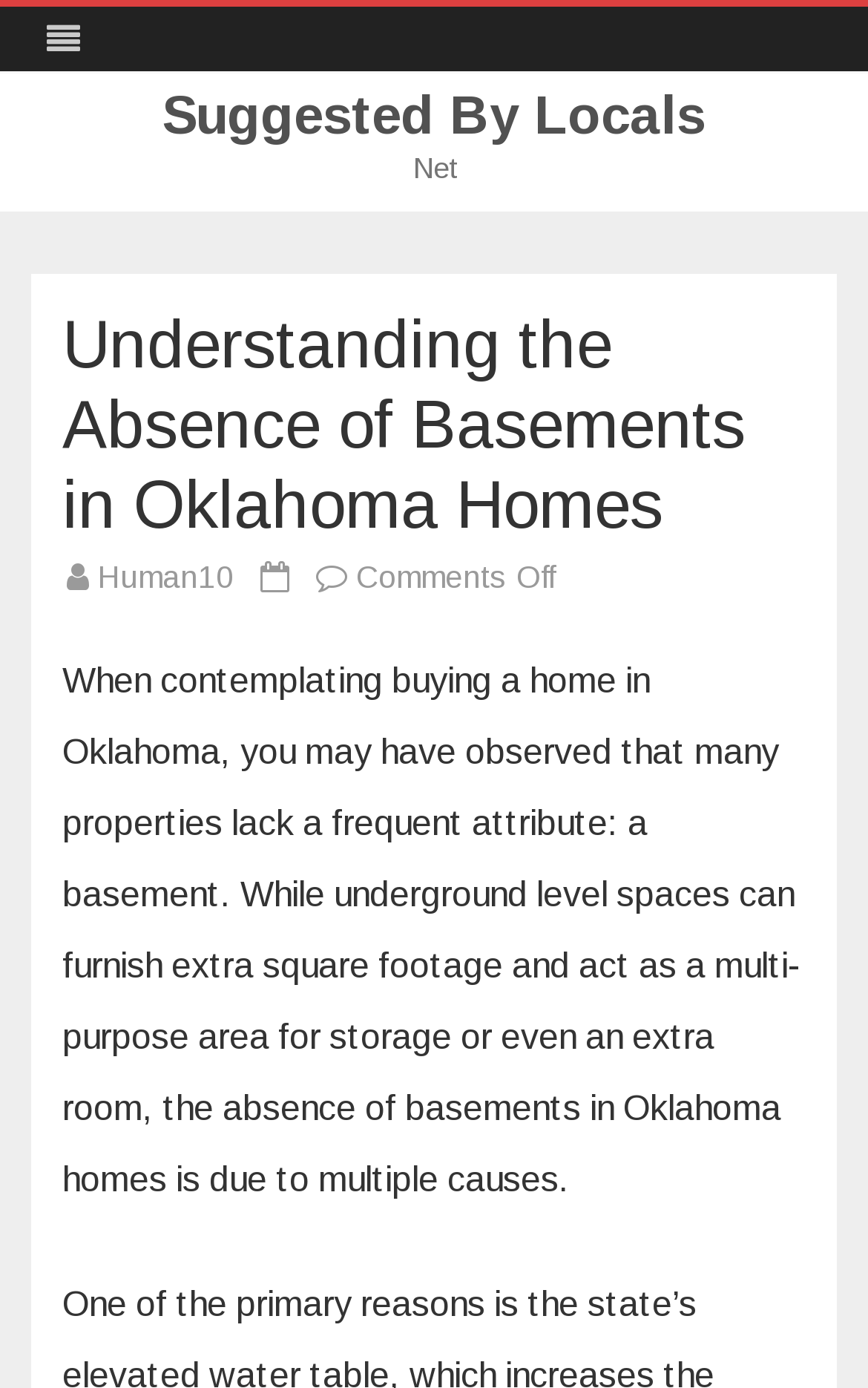How many causes are mentioned for the absence of basements?
Refer to the image and answer the question using a single word or phrase.

Multiple